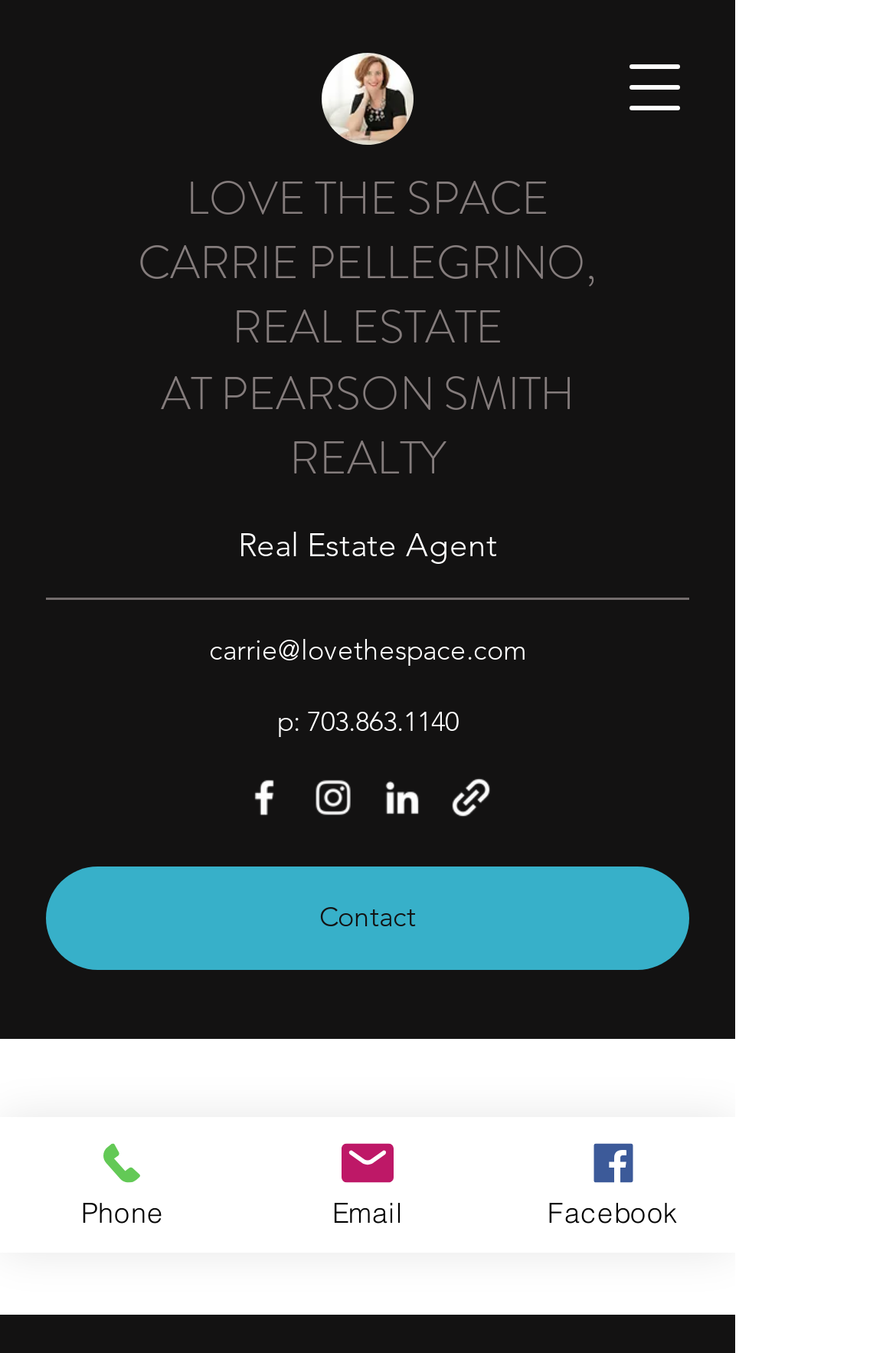What is the phone number of Carrie Pellegrino? From the image, respond with a single word or brief phrase.

703.863.1140